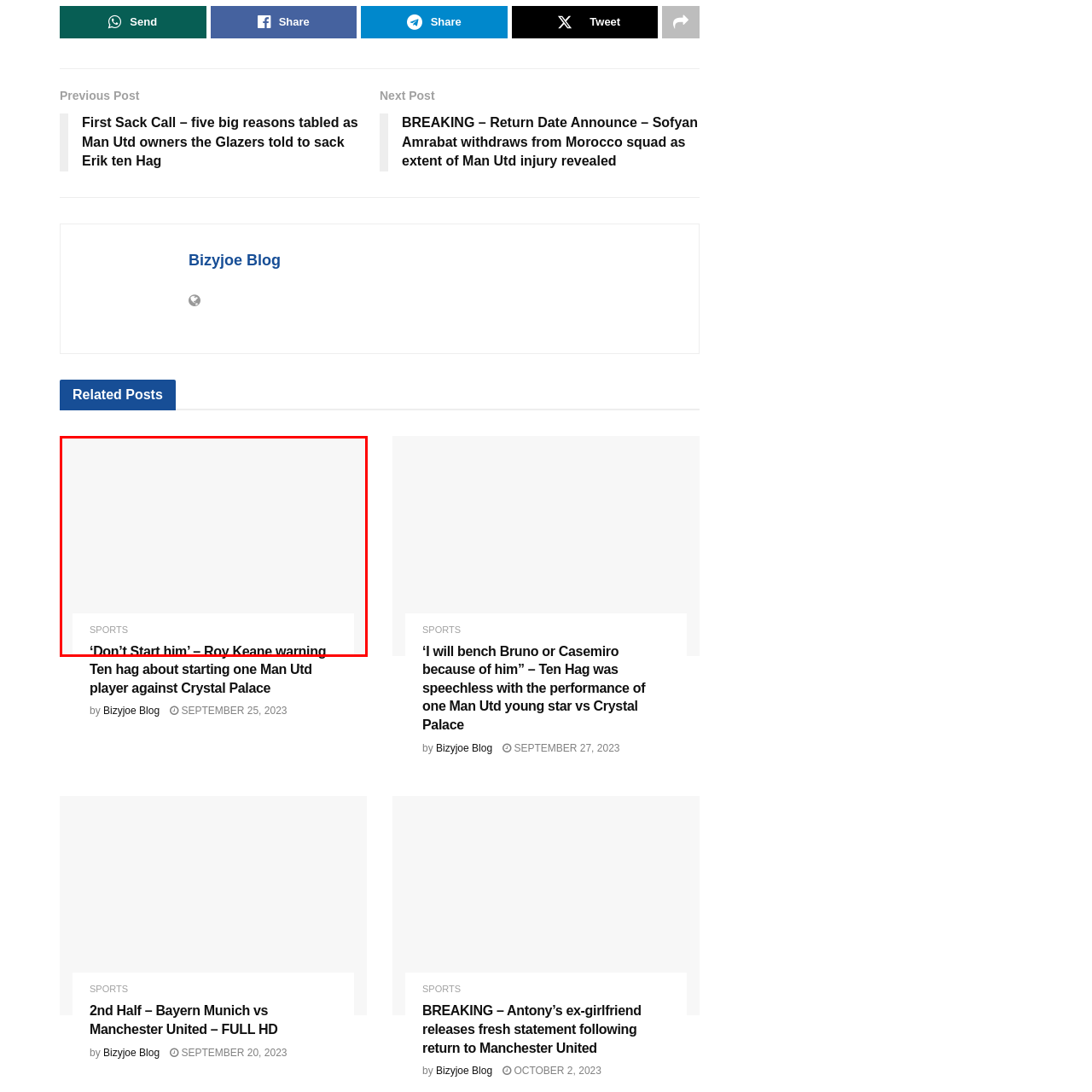Give an in-depth description of the image within the red border.

The image features a sports-related heading titled “'Don’t Start him’ – Roy Keane warning Ten Hag,” reflecting the advice given by former footballer Roy Keane regarding a player’s selection for Manchester United. Positioned prominently, the heading likely emphasizes a critical insight or commentary on a recent match or player performance, attracting the attention of Manchester United fans and sports enthusiasts. The surrounding context indicates a focus on sports news, with the term "SPORTS" clearly labeled, signaling the content's category. This image captures the essence of ongoing discussions in the football community, especially regarding team strategy and player management.